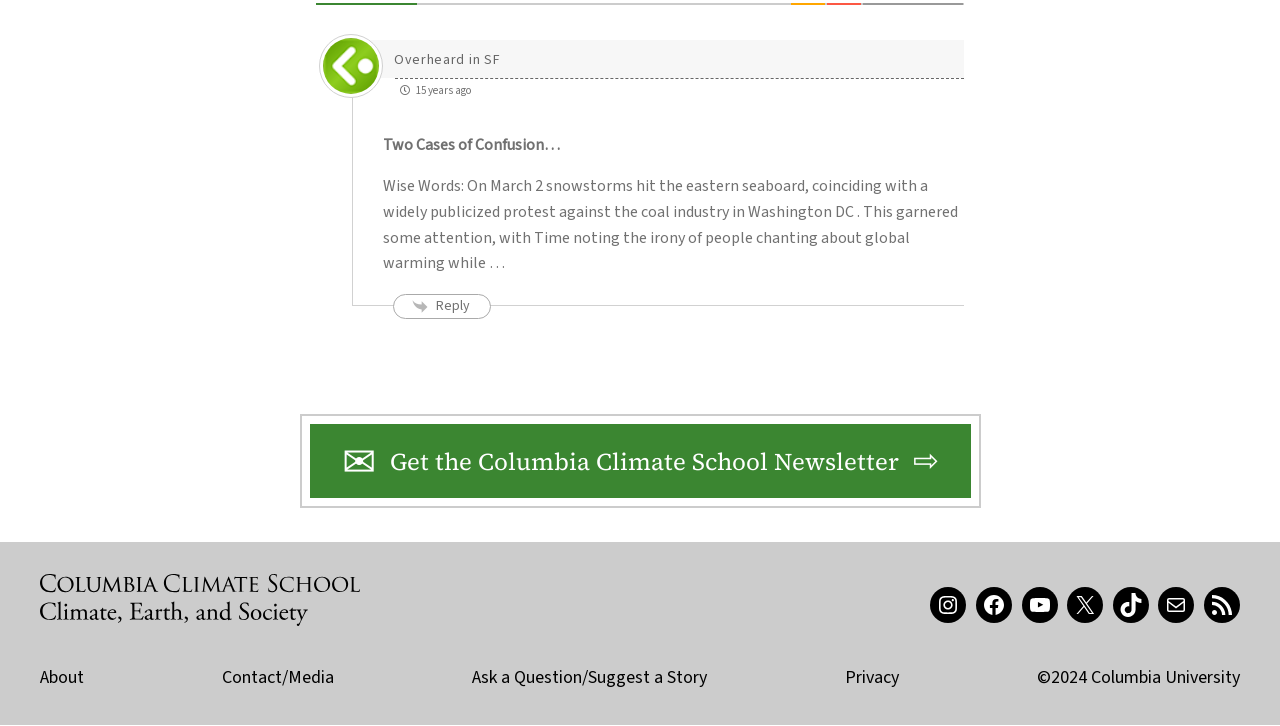Pinpoint the bounding box coordinates of the area that must be clicked to complete this instruction: "Visit the Columbia Climate School's Instagram page".

[0.727, 0.808, 0.755, 0.858]